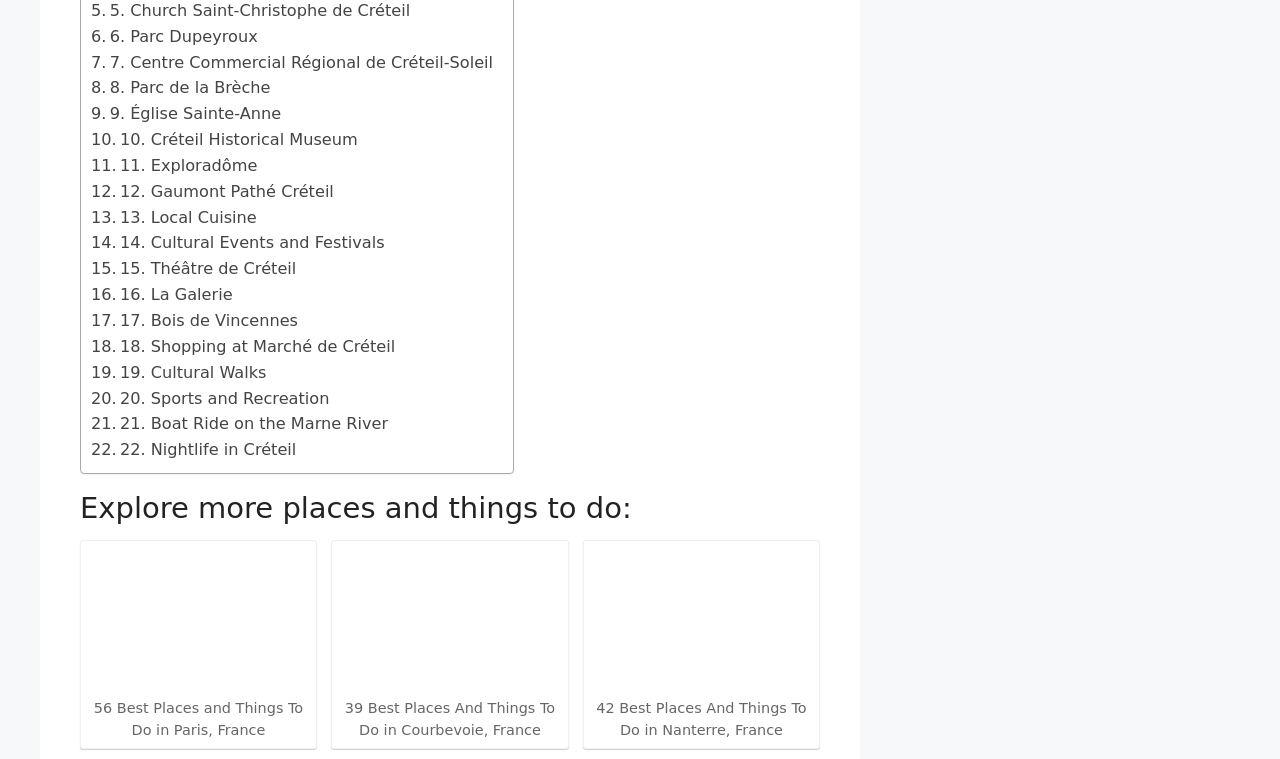Respond to the following query with just one word or a short phrase: 
What is the text of the heading above the links?

Explore more places and things to do: